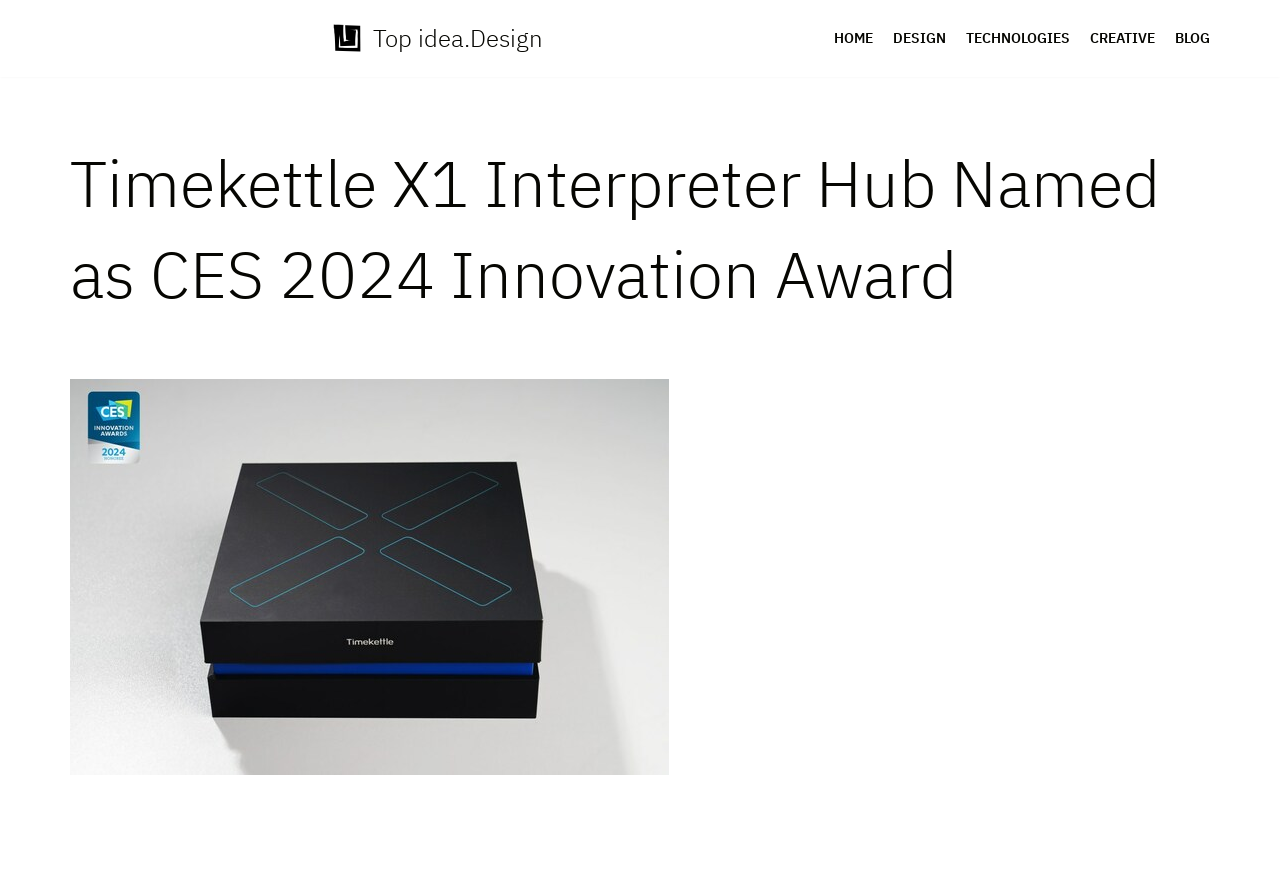How many menu items are in the primary menu? Based on the screenshot, please respond with a single word or phrase.

5